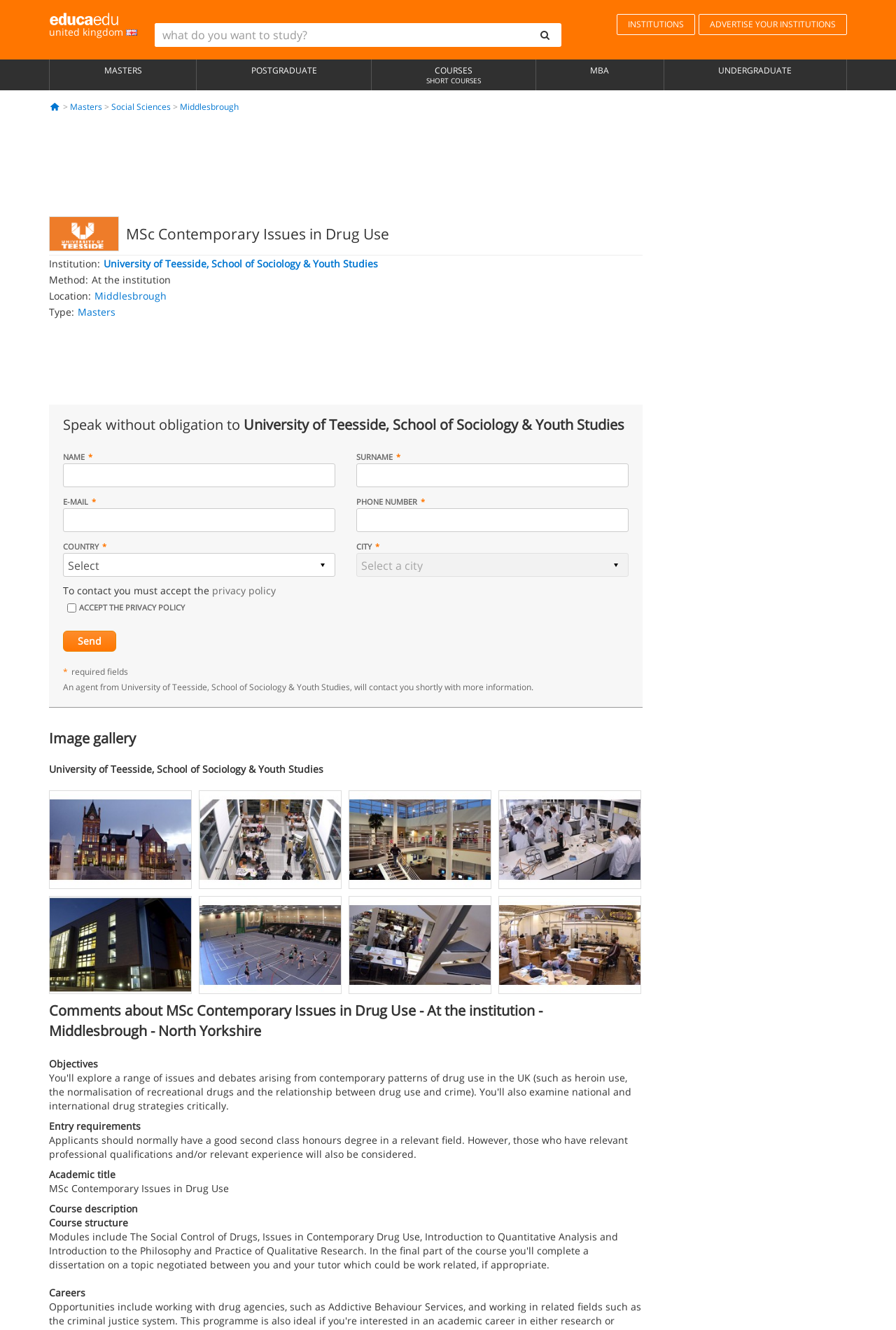What is the location of the course?
Use the image to answer the question with a single word or phrase.

Middlesbrough